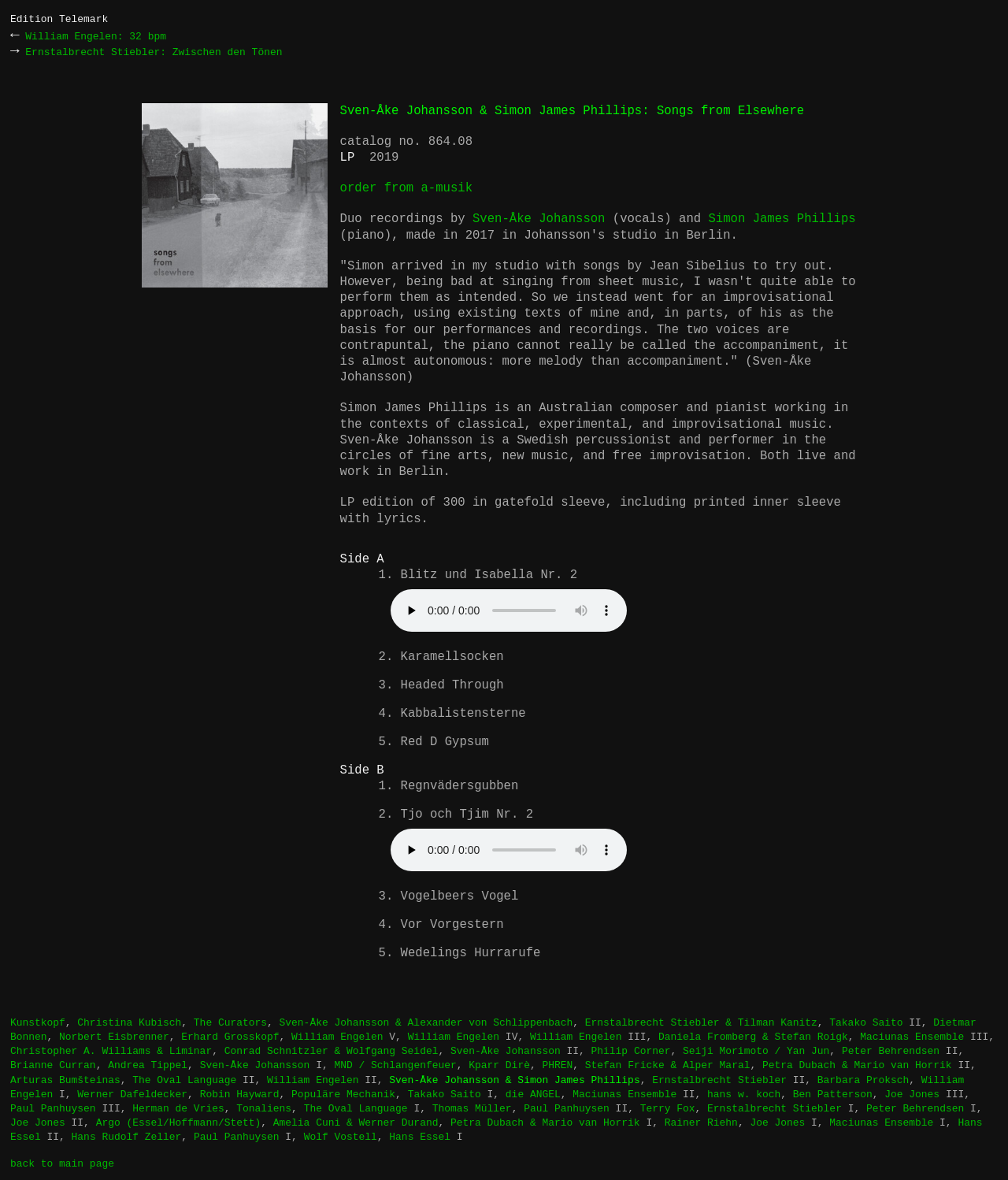How many tracks are on Side A of the album?
Provide an in-depth answer to the question, covering all aspects.

The tracks on Side A of the album can be found in the description list. There are 5 tracks listed under Side A, which are 'Blitz und Isabella Nr. 2', 'Karamellsocken', 'Headed Through', 'Kabbalistensterne', and 'Red D Gypsum'.